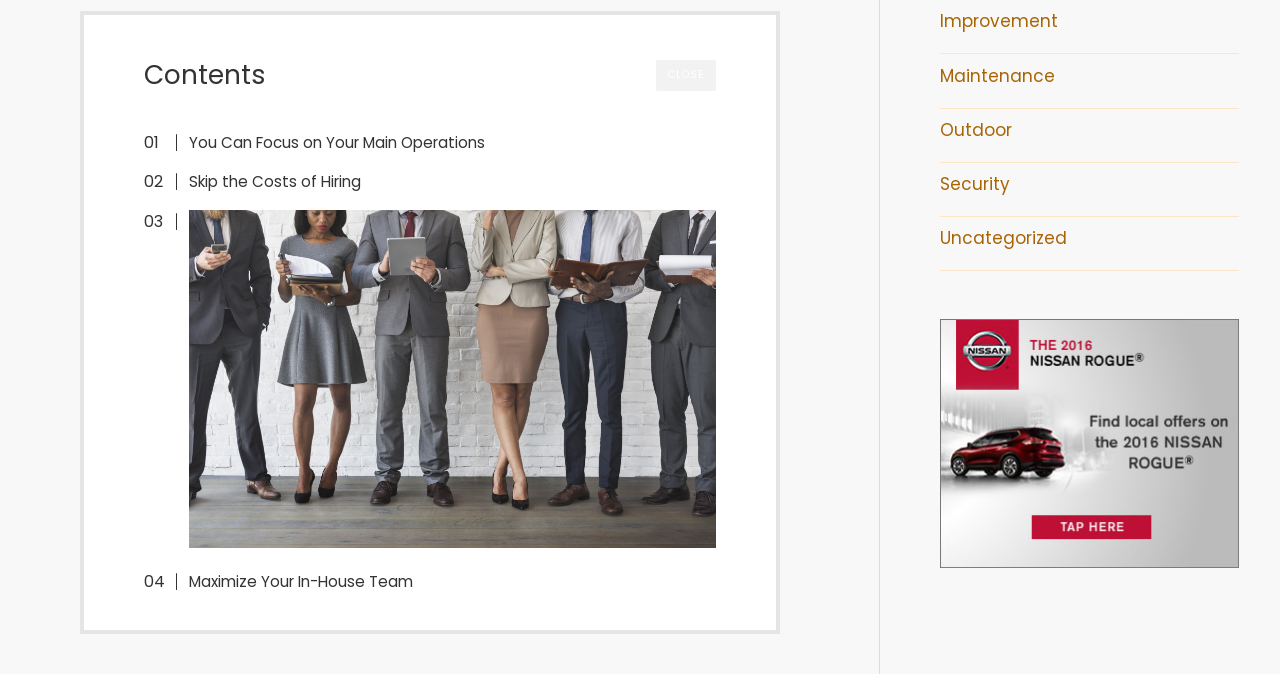Provide the bounding box coordinates of the HTML element described by the text: "Skip the Costs of Hiring".

[0.128, 0.253, 0.282, 0.288]